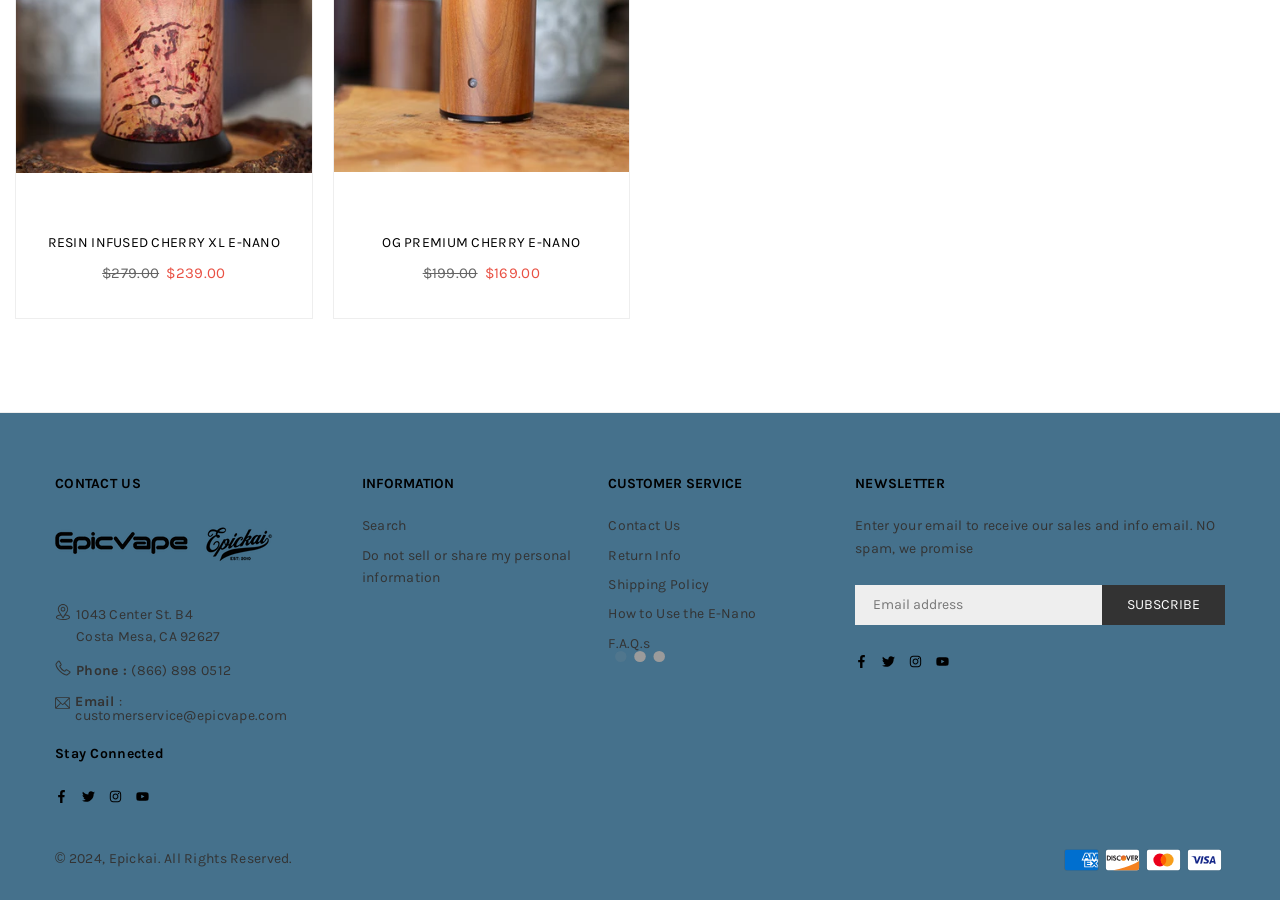What is the purpose of the textbox at the bottom of the page?
Using the image as a reference, answer the question in detail.

I found the purpose of the textbox at the bottom of the page by looking at the surrounding elements, including the StaticText element with the text 'Enter your email to receive our sales and info email. NO spam, we promise' and the button element with the text 'SUBSCRIBE'.